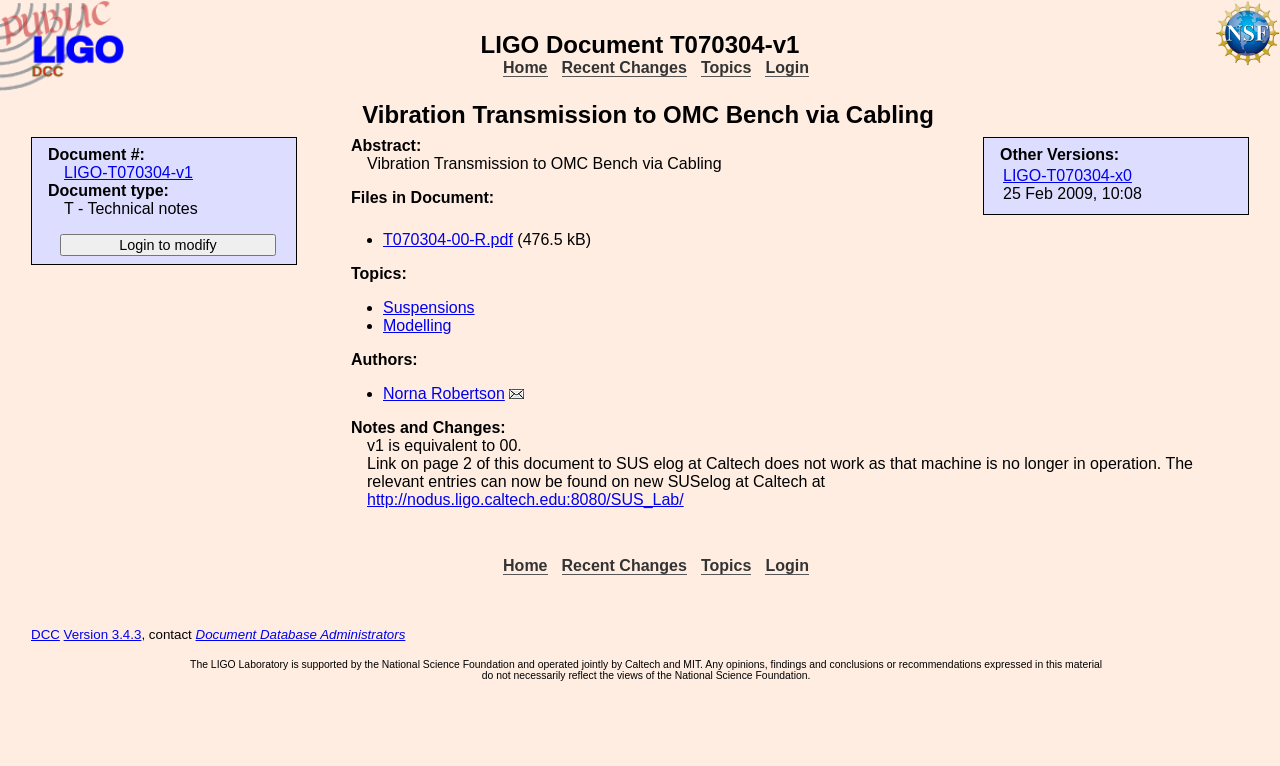Please find the bounding box coordinates of the element that must be clicked to perform the given instruction: "Download the file 'T070304-00-R.pdf'". The coordinates should be four float numbers from 0 to 1, i.e., [left, top, right, bottom].

[0.299, 0.302, 0.401, 0.324]